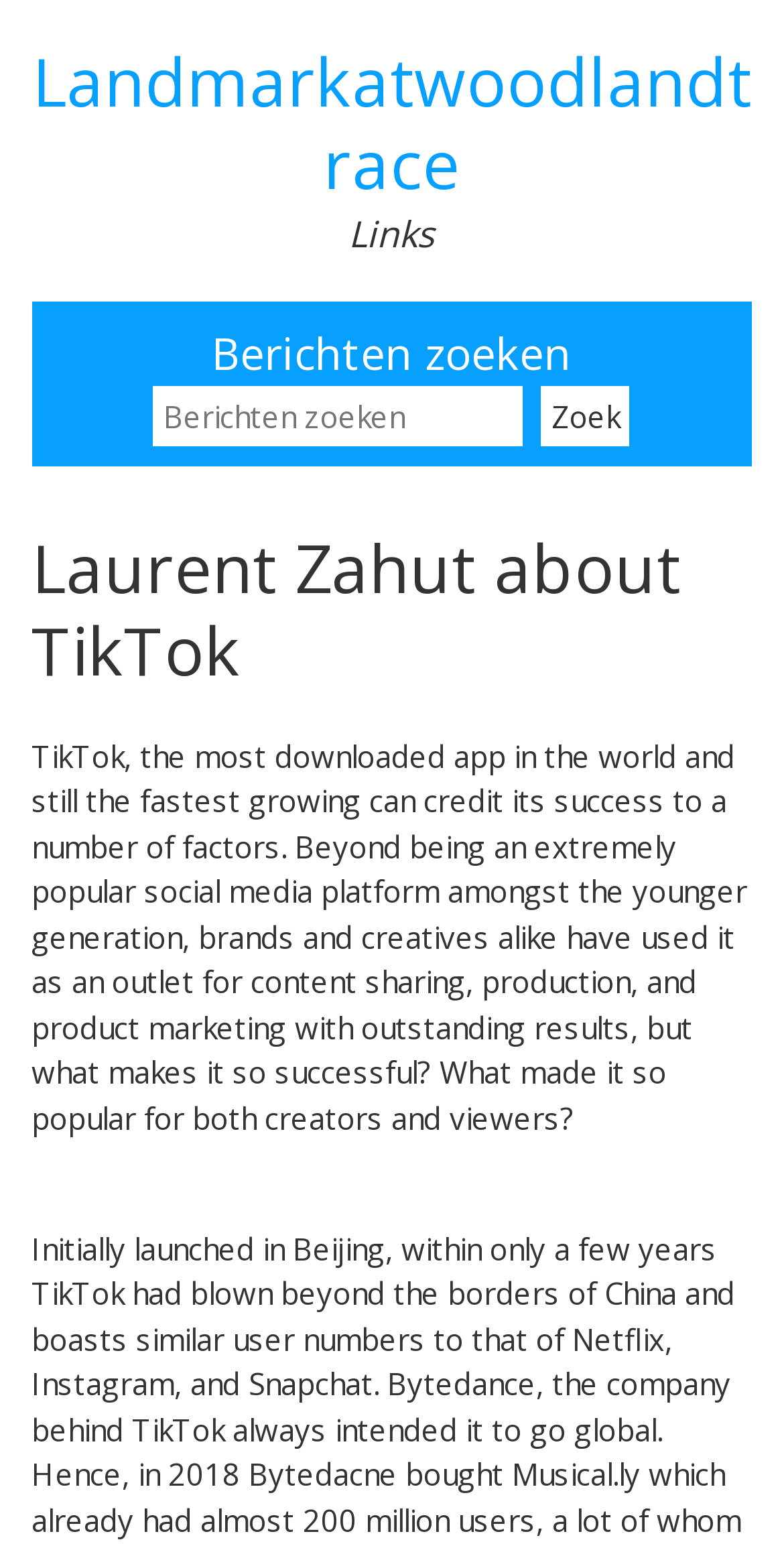Determine the bounding box for the UI element as described: "Landmarkatwoodlandtrace". The coordinates should be represented as four float numbers between 0 and 1, formatted as [left, top, right, bottom].

[0.041, 0.023, 0.959, 0.136]